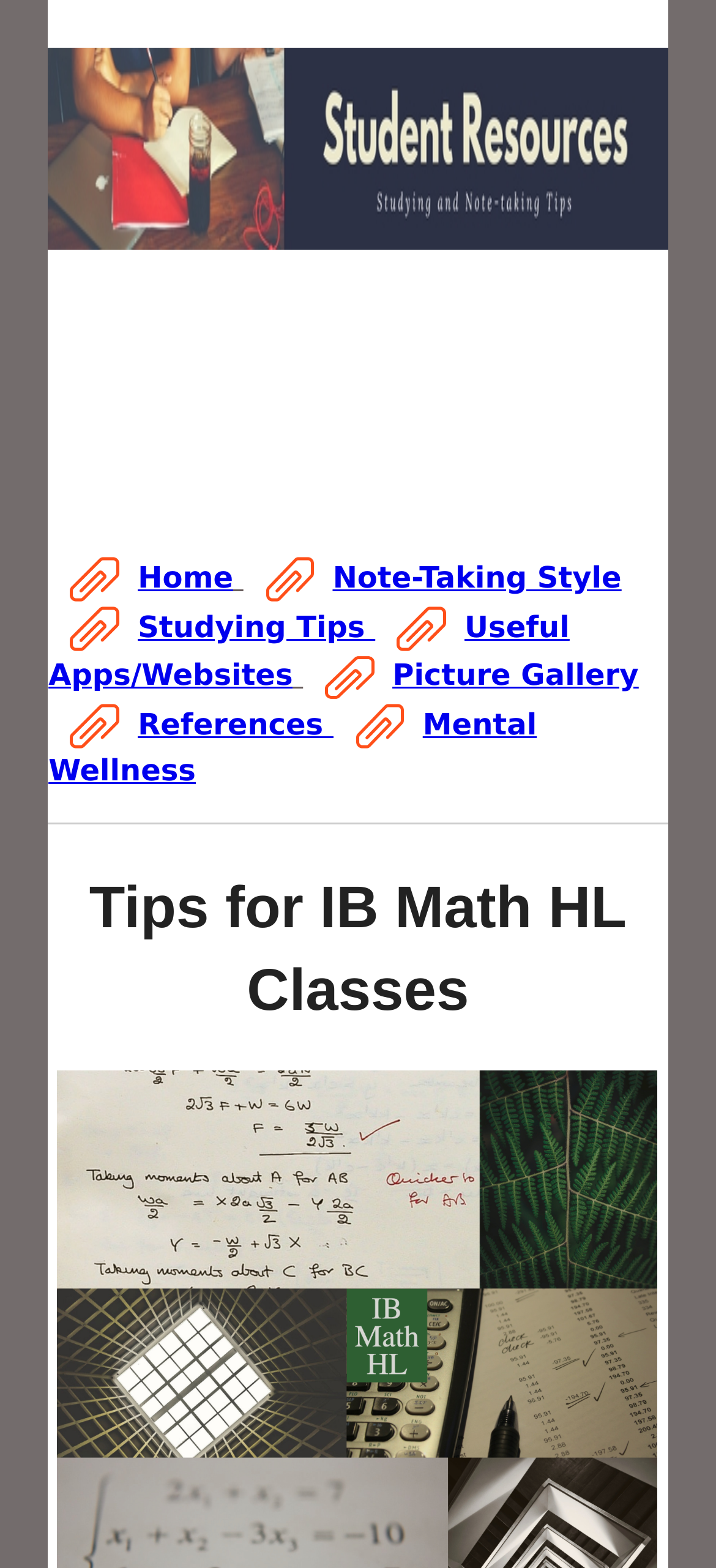Locate the UI element described by order Cody Rigsby book in the provided webpage screenshot. Return the bounding box coordinates in the format (top-left x, top-left y, bottom-right x, bottom-right y), ensuring all values are between 0 and 1.

None